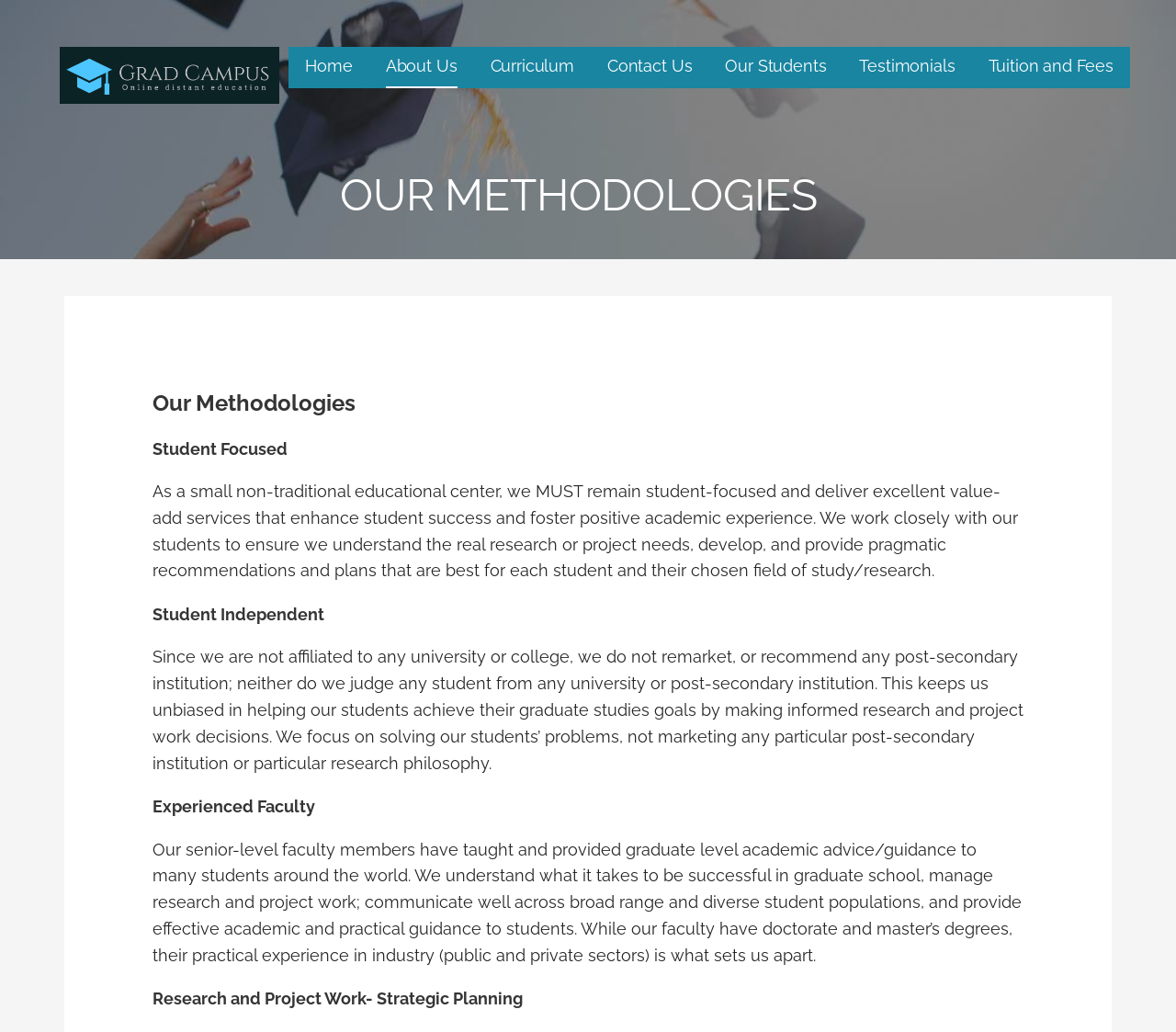Determine the bounding box coordinates of the region that needs to be clicked to achieve the task: "contact us".

[0.516, 0.045, 0.589, 0.086]